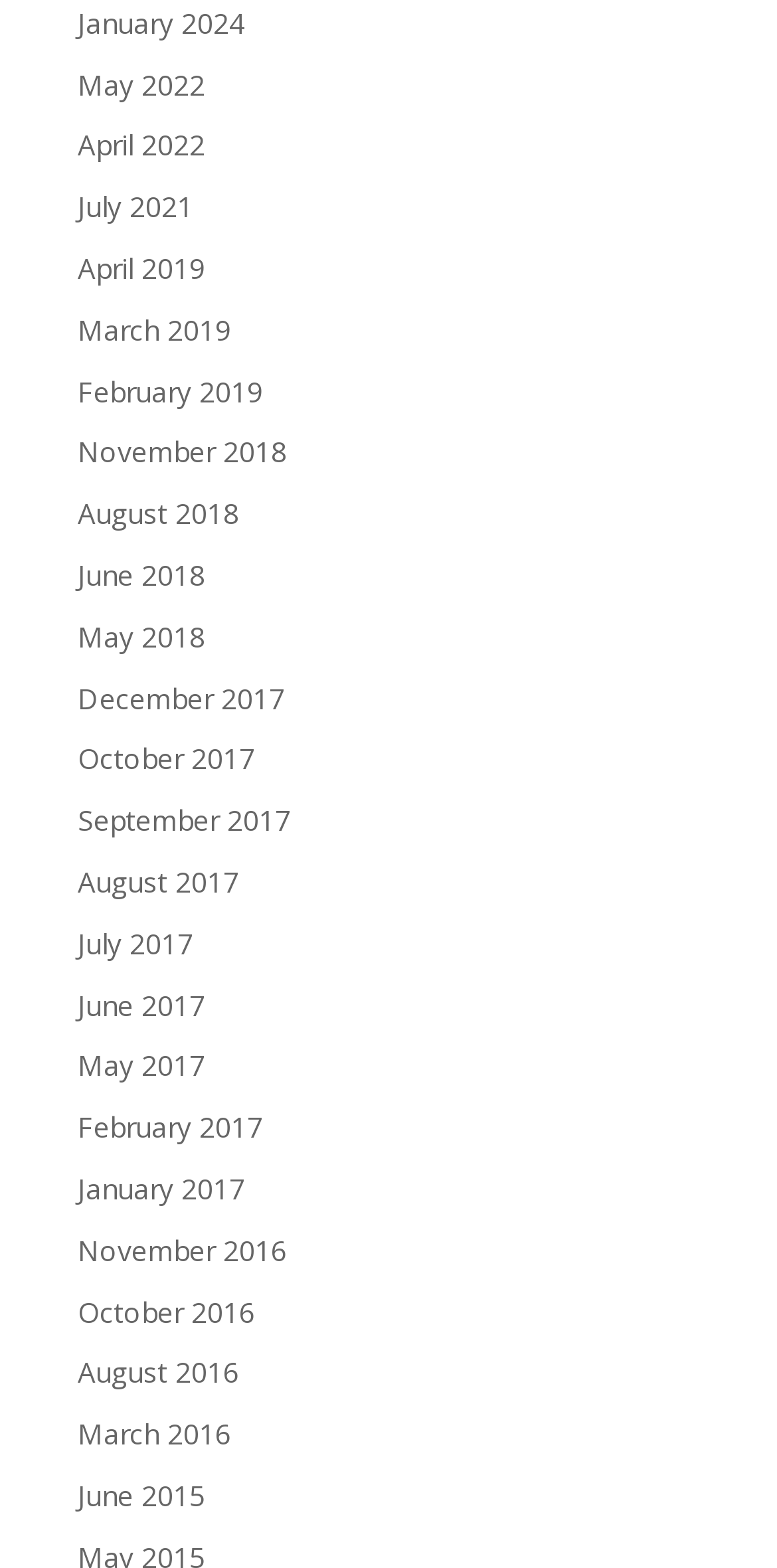Provide your answer to the question using just one word or phrase: How many links are there in total?

25